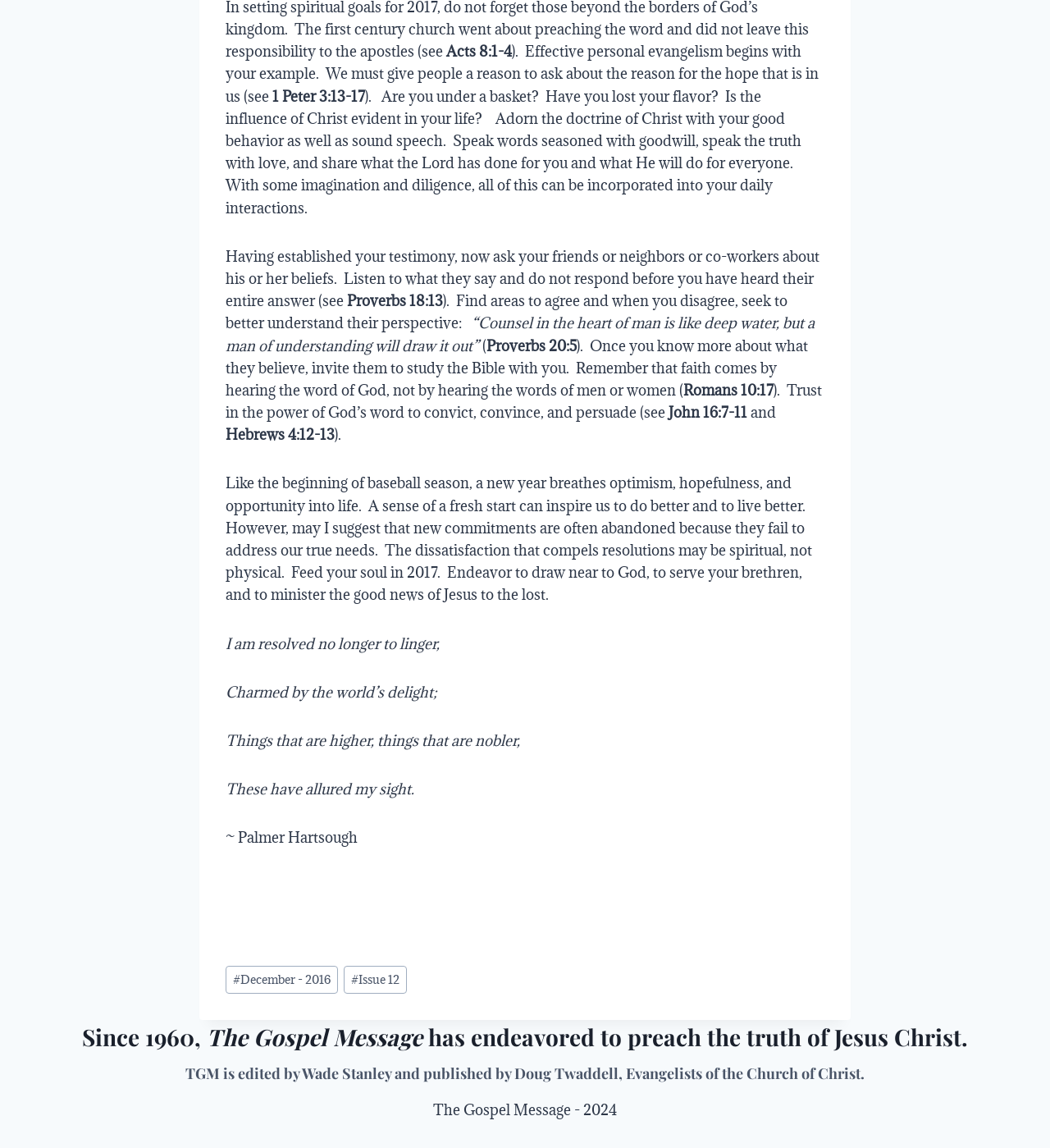Respond with a single word or phrase for the following question: 
What is the name of the publication mentioned in the footer?

The Gospel Message